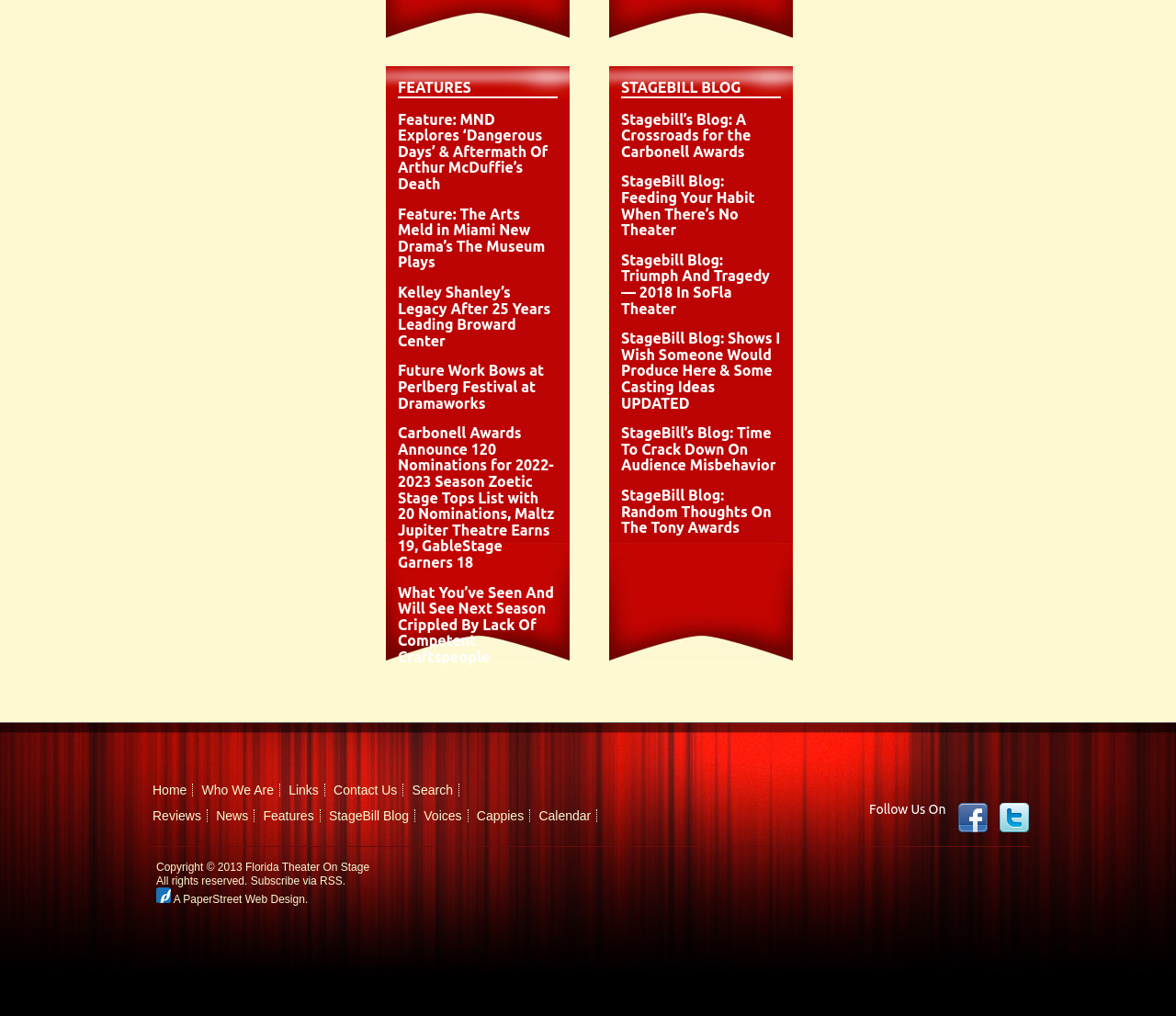What is the title of the first feature?
Provide a well-explained and detailed answer to the question.

The first feature is titled 'FEATURES' which is a heading element located at the top of the webpage with a bounding box coordinate of [0.338, 0.065, 0.474, 0.096].